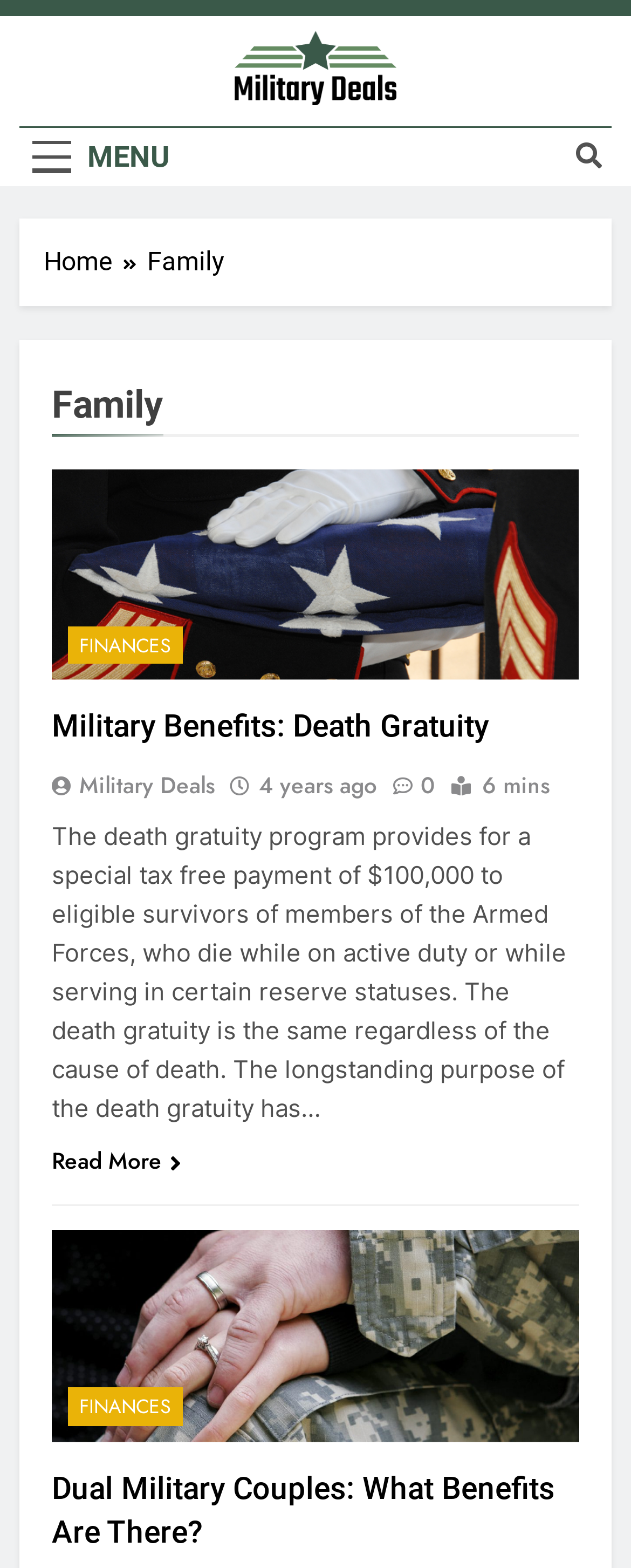Please identify the bounding box coordinates of the clickable area that will fulfill the following instruction: "Open the MENU". The coordinates should be in the format of four float numbers between 0 and 1, i.e., [left, top, right, bottom].

[0.031, 0.081, 0.29, 0.118]